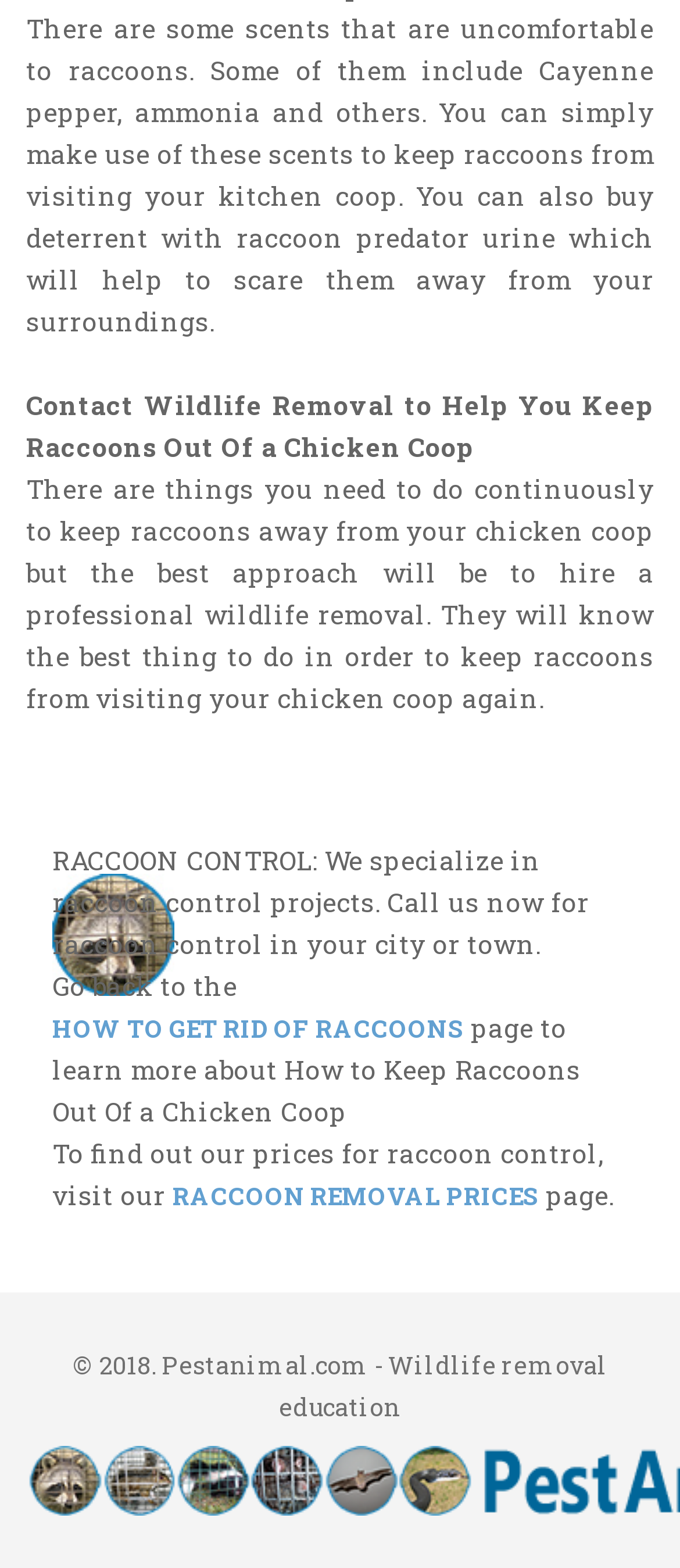Find the bounding box coordinates of the UI element according to this description: "raccoon removal prices".

[0.254, 0.75, 0.792, 0.777]